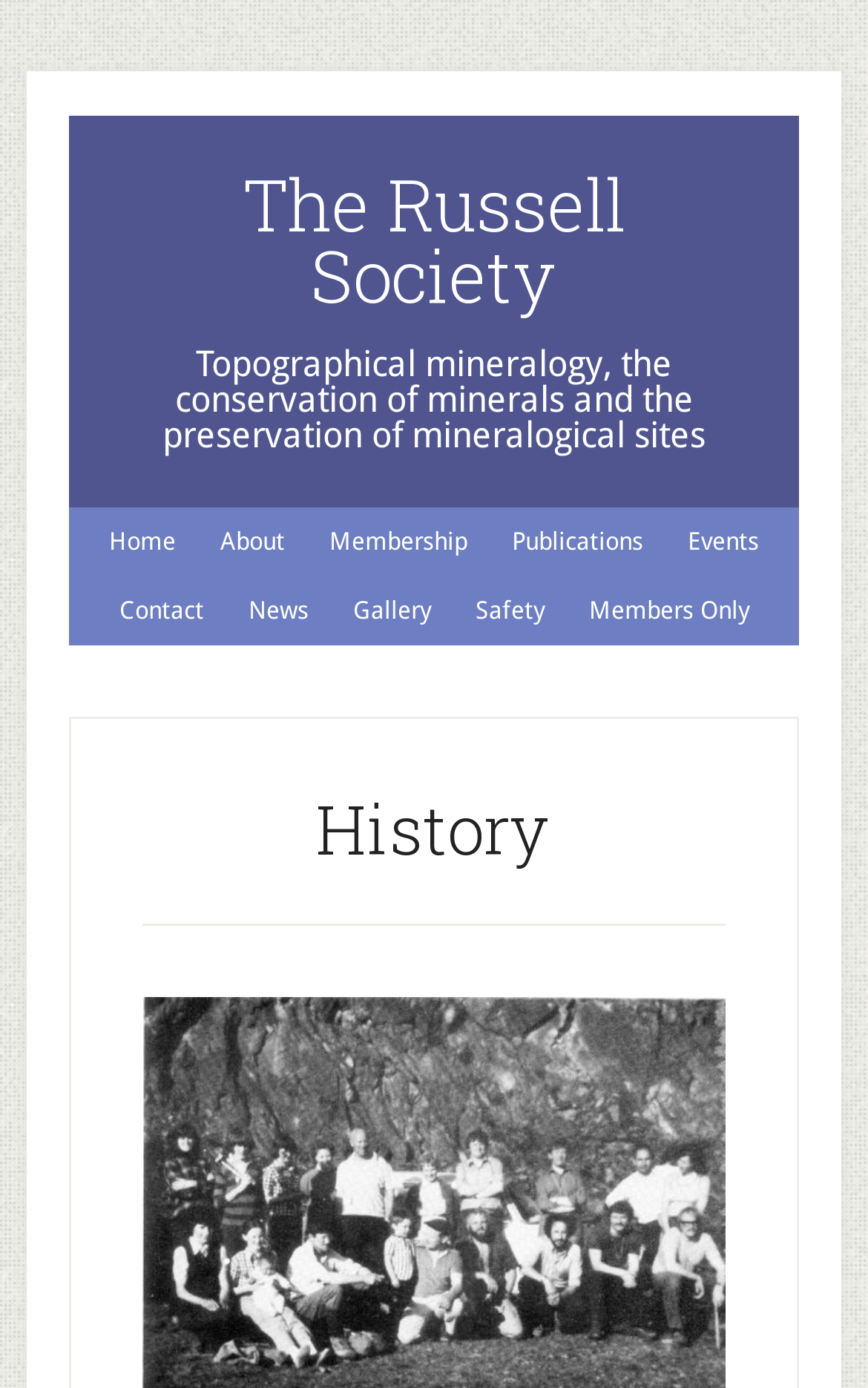Find the bounding box coordinates of the area that needs to be clicked in order to achieve the following instruction: "go to Home". The coordinates should be specified as four float numbers between 0 and 1, i.e., [left, top, right, bottom].

[0.105, 0.366, 0.223, 0.415]